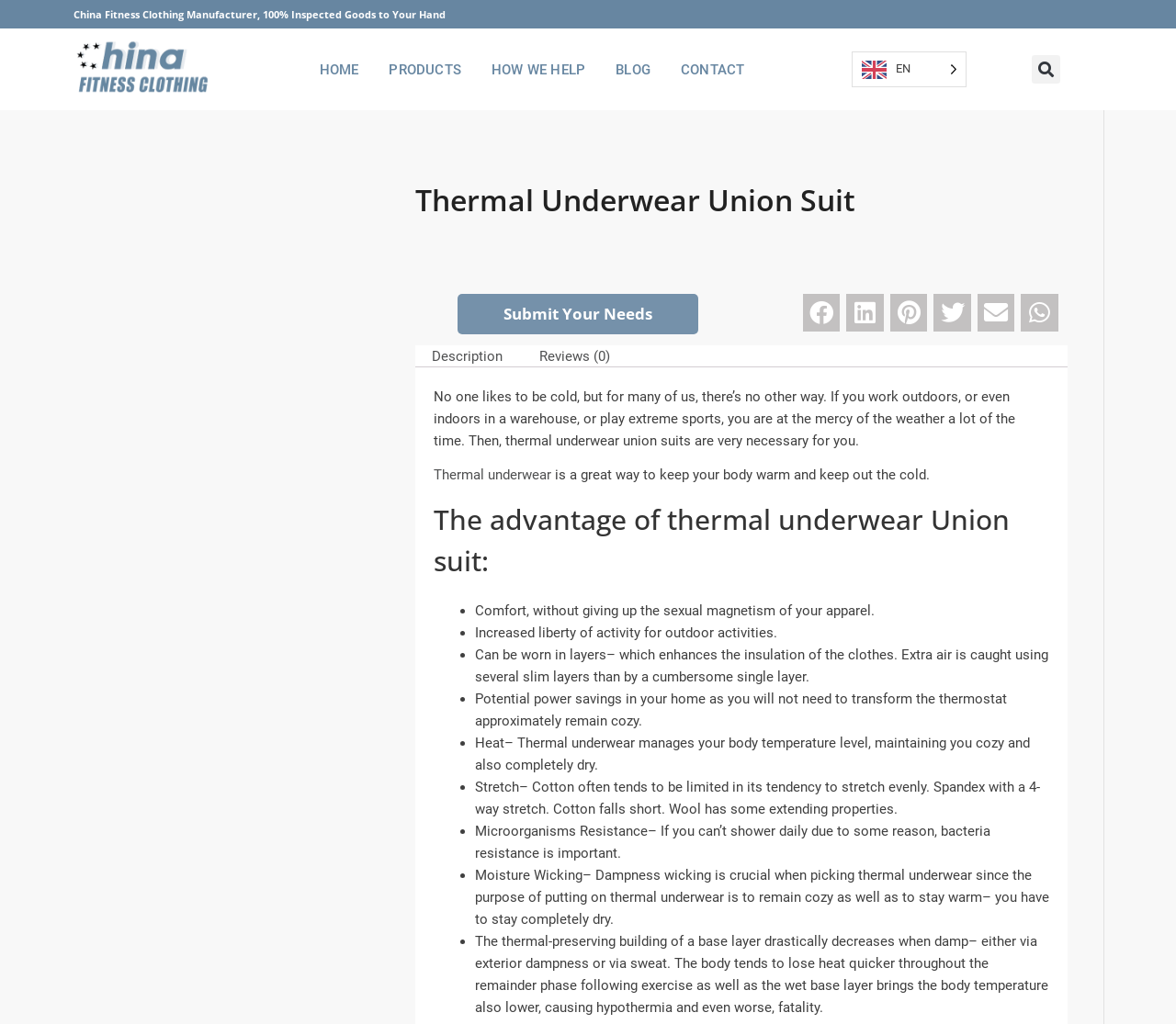Please specify the bounding box coordinates of the clickable section necessary to execute the following command: "Search for thermal underwear union suit".

[0.877, 0.054, 0.901, 0.082]